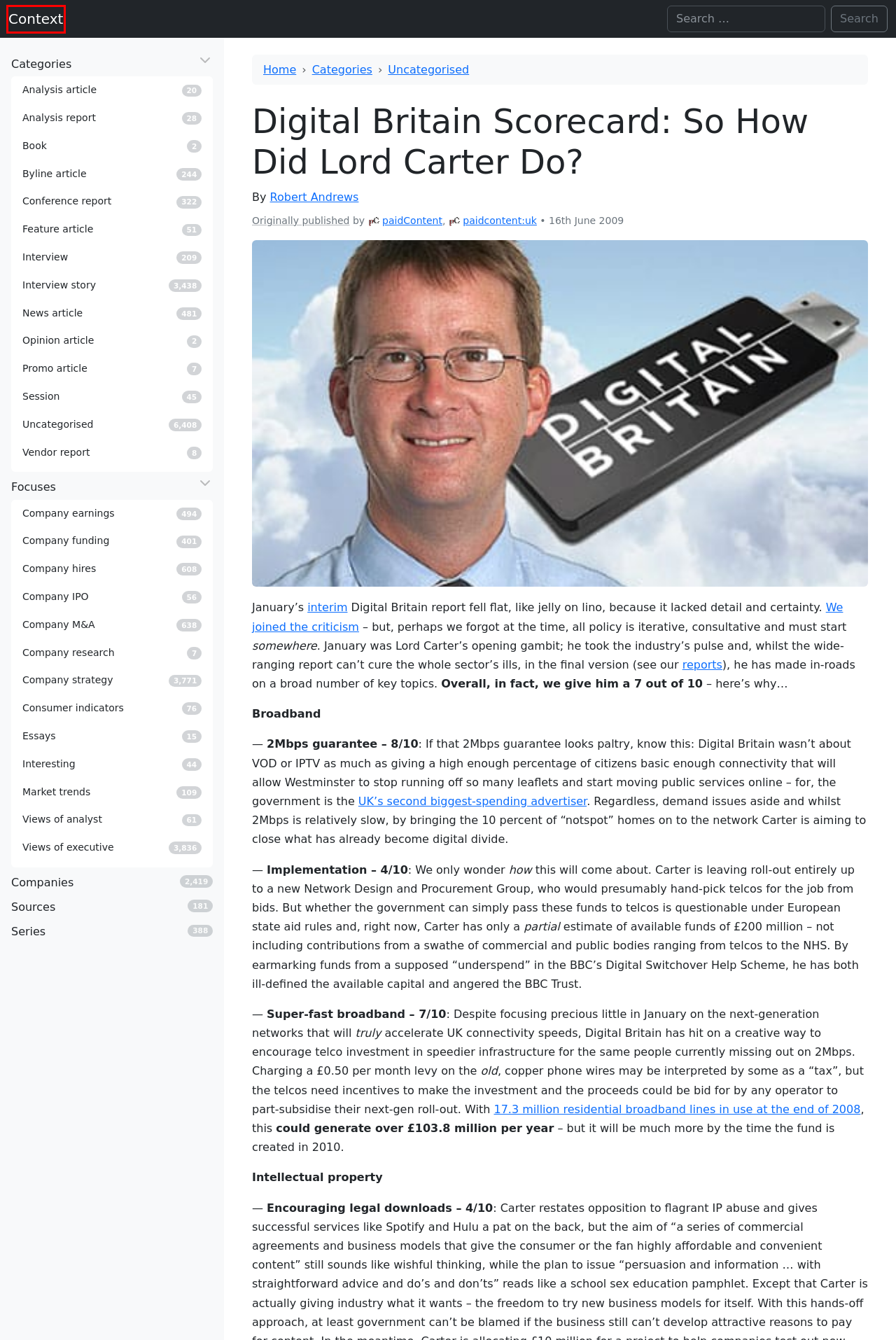You have a screenshot of a webpage with a red bounding box highlighting a UI element. Your task is to select the best webpage description that corresponds to the new webpage after clicking the element. Here are the descriptions:
A. Interview story | Context
B. Uncategorised | Context
C. Context | Insight-driven content for technology, media and marketing.
D. Company IPO | Context
E. Views of executive | Context
F. Robert Andrews | Context
G. Interview | Context
H. Opinion article | Context

C